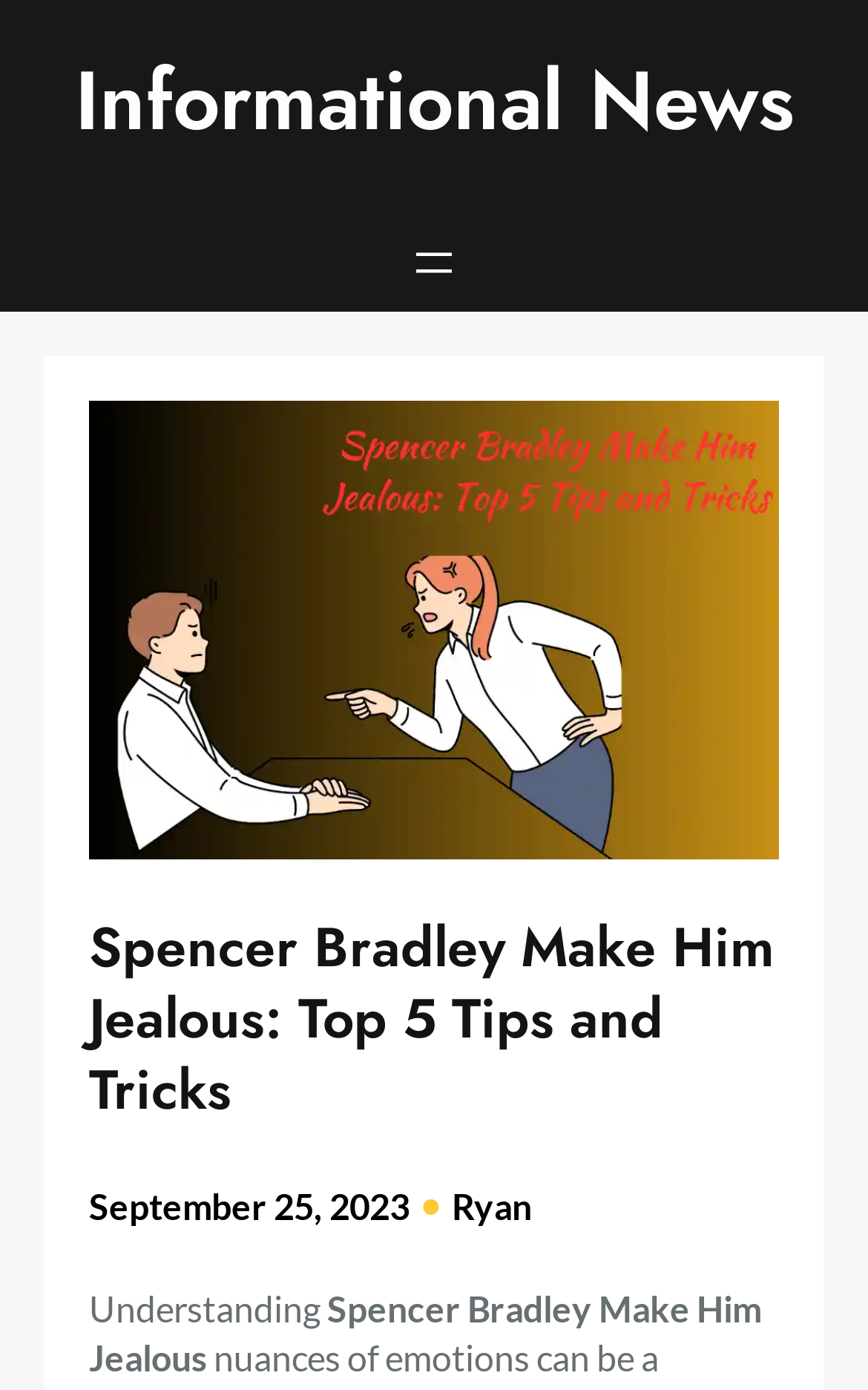Please answer the following question using a single word or phrase: 
What is the main topic of the article?

Spencer Bradley Make Him Jealous